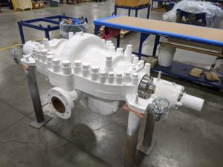Analyze the image and describe all the key elements you observe.

The image showcases a substantial pump assembly prominently displayed on a workshop floor. The pump is predominantly white, highlighting its detailed construction with numerous fittings and connections visible on its surface. It rests securely on metal stands, suggesting it is either freshly manufactured or undergoing inspection prior to installation. In the background, various equipment and materials can be seen, including organized workbenches that indicate an active industrial environment. This image is associated with an article titled "Breathing New Life Into Pumps of Any Age From Any Brand with OEM Knowledge," which discusses the importance of refurbishing pumps to maintain optimal performance and efficiency. The visual context emphasizes the focus on quality and innovation in the pump manufacturing industry.